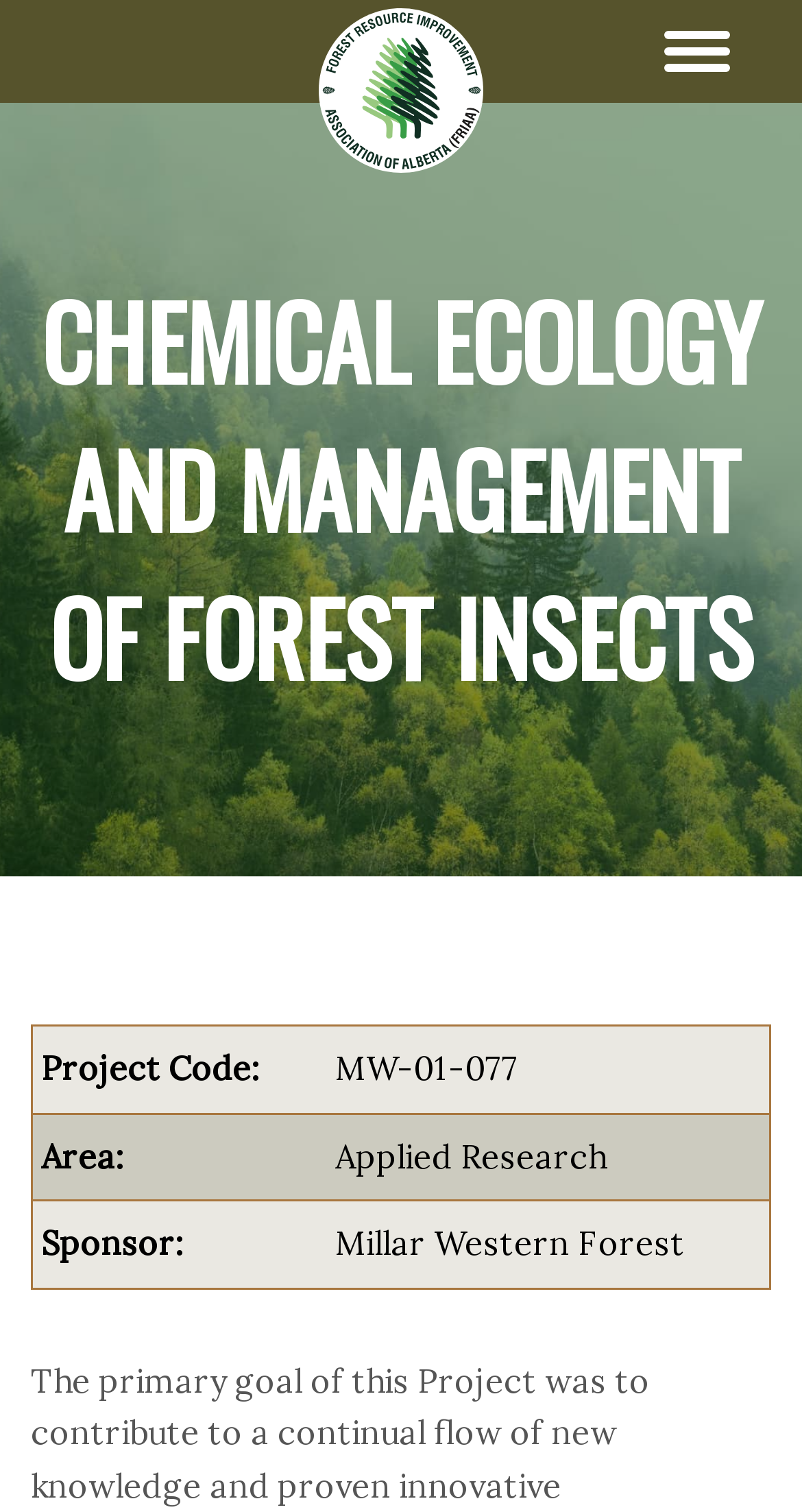Produce an extensive caption that describes everything on the webpage.

The webpage is about the "Chemical Ecology and Management of Forest Insects" project, which is affiliated with the Forest Resource Improvement Association Of Alberta (FRIAA). At the top right corner, there is a button. Below the button, the FRIAA logo is displayed as an image, accompanied by a link to FRIAA.

The main heading "CHEMICAL ECOLOGY AND MANAGEMENT OF FOREST INSECTS" is prominently displayed in the middle of the page. Below the heading, a table is presented, which contains three rows of information about the project. The first row displays the project code "MW-01-077". The second row shows the area of the project, which is "Applied Research". The third row indicates the sponsor of the project, which is "Millar Western Forest".

The primary goal of this project, as stated in the meta description, is to contribute to a continual flow of new knowledge and proven innovative technologies that will improve and expand the field of forest insect management.